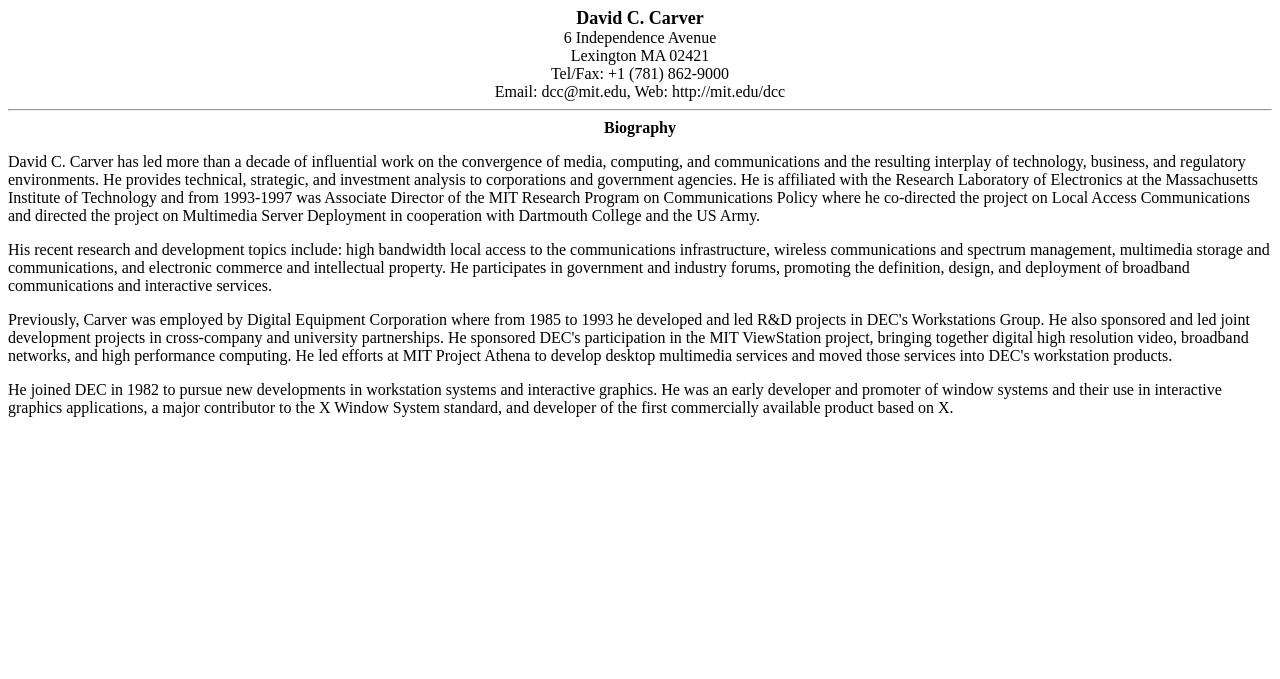Explain the contents of the webpage comprehensively.

The webpage is about the biography of David C. Carver. At the top, there is a section containing the address, phone number, fax number, and email address of David C. Carver, which is located in the middle of the page. Below this section, there is a horizontal separator line. 

The biography section starts with a title "Biography" located in the middle of the page. The main content of the biography is divided into three paragraphs. The first paragraph describes David C. Carver's work experience and his affiliation with the Massachusetts Institute of Technology. The second paragraph lists his recent research and development topics, including high bandwidth local access, wireless communications, and electronic commerce. The third paragraph talks about his experience at DEC, where he developed and promoted window systems and interactive graphics applications.

All the text elements are positioned in a vertical order, with the address section at the top, followed by the biography title, and then the three paragraphs of the biography.